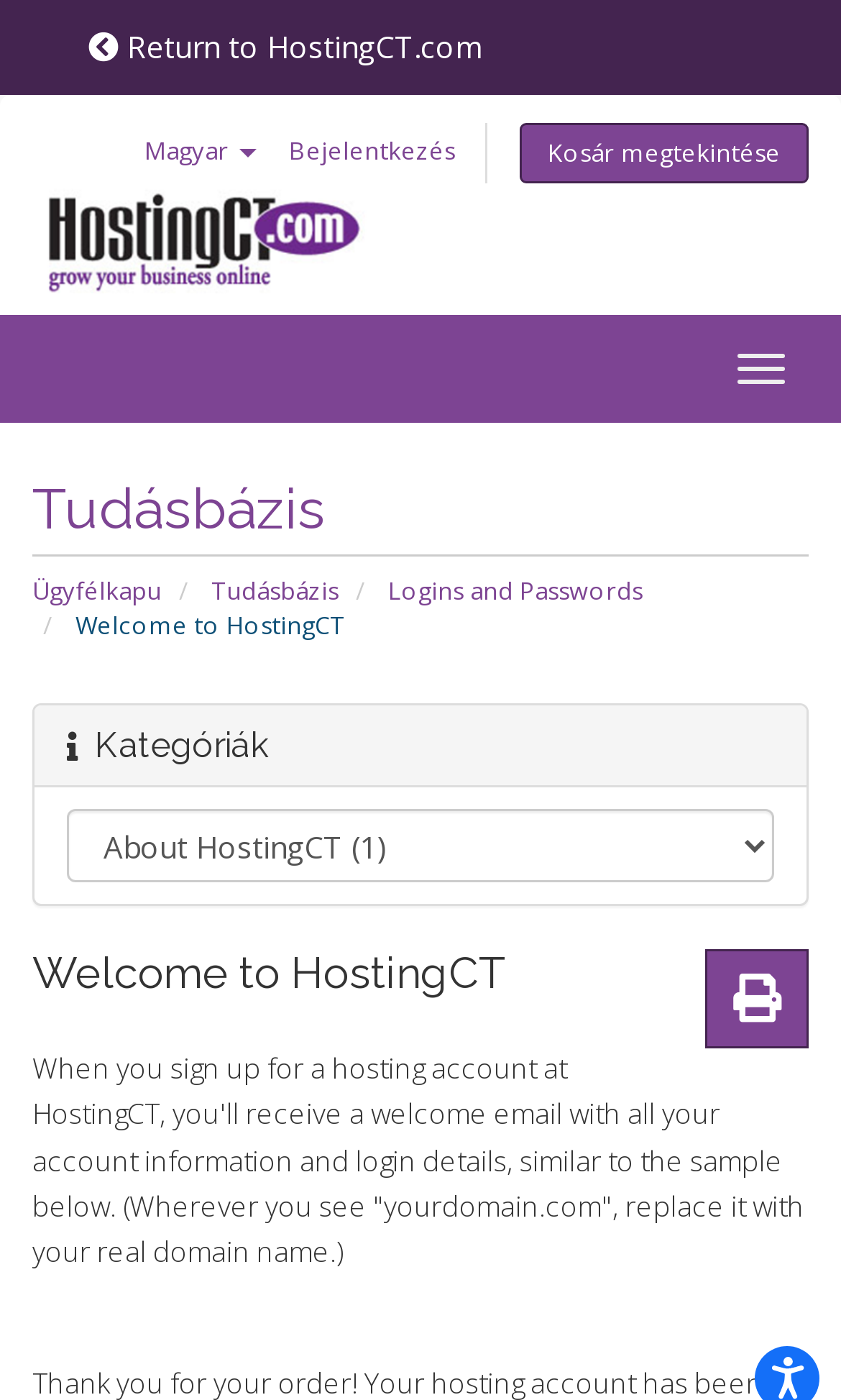Please identify the bounding box coordinates of the element I should click to complete this instruction: 'Switch to Hungarian'. The coordinates should be given as four float numbers between 0 and 1, like this: [left, top, right, bottom].

[0.156, 0.083, 0.321, 0.133]